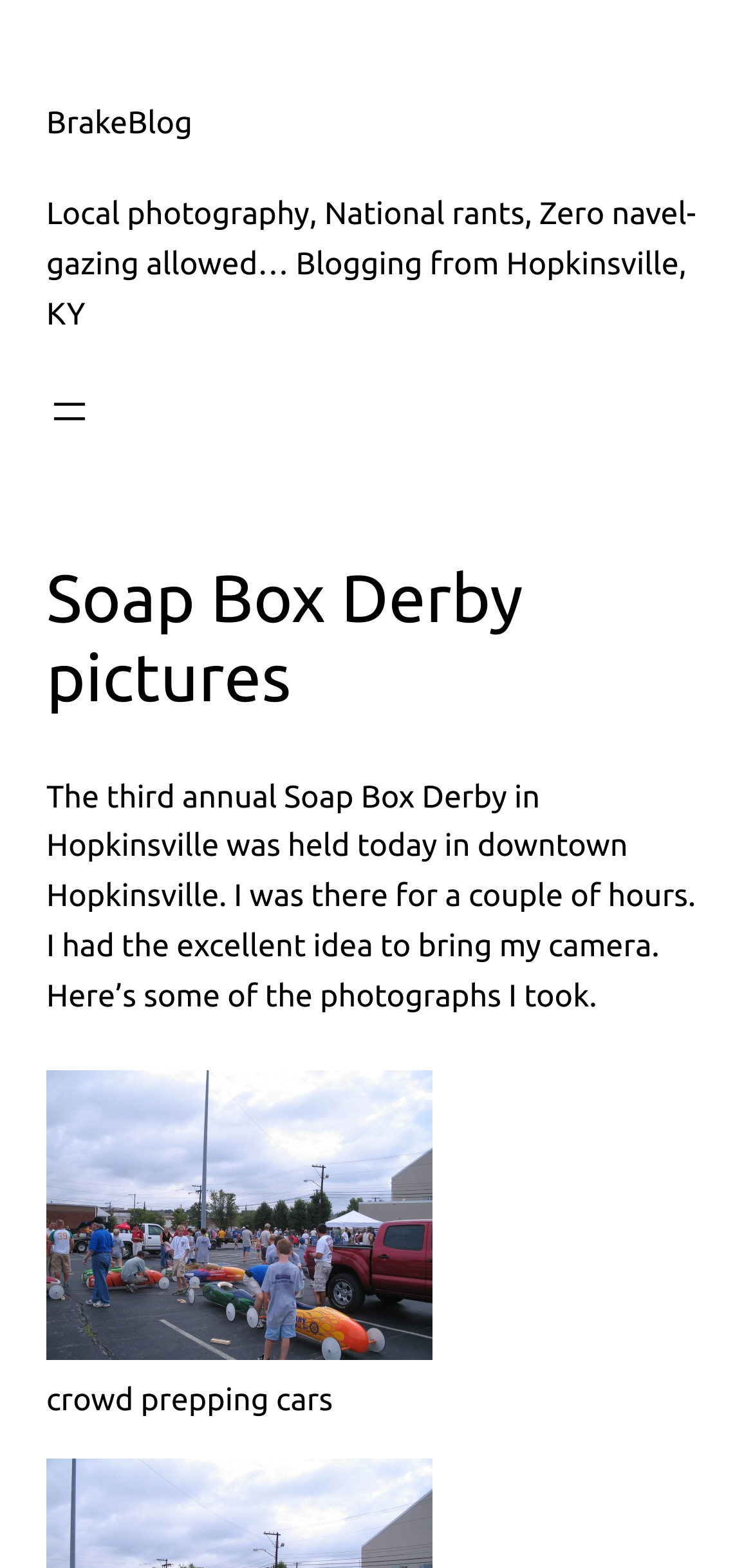Determine the bounding box of the UI component based on this description: "aria-label="Open menu"". The bounding box coordinates should be four float values between 0 and 1, i.e., [left, top, right, bottom].

[0.062, 0.248, 0.123, 0.277]